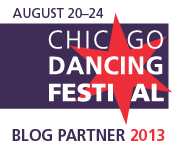Use a single word or phrase to answer the question: What is the background color of the logo?

Purple